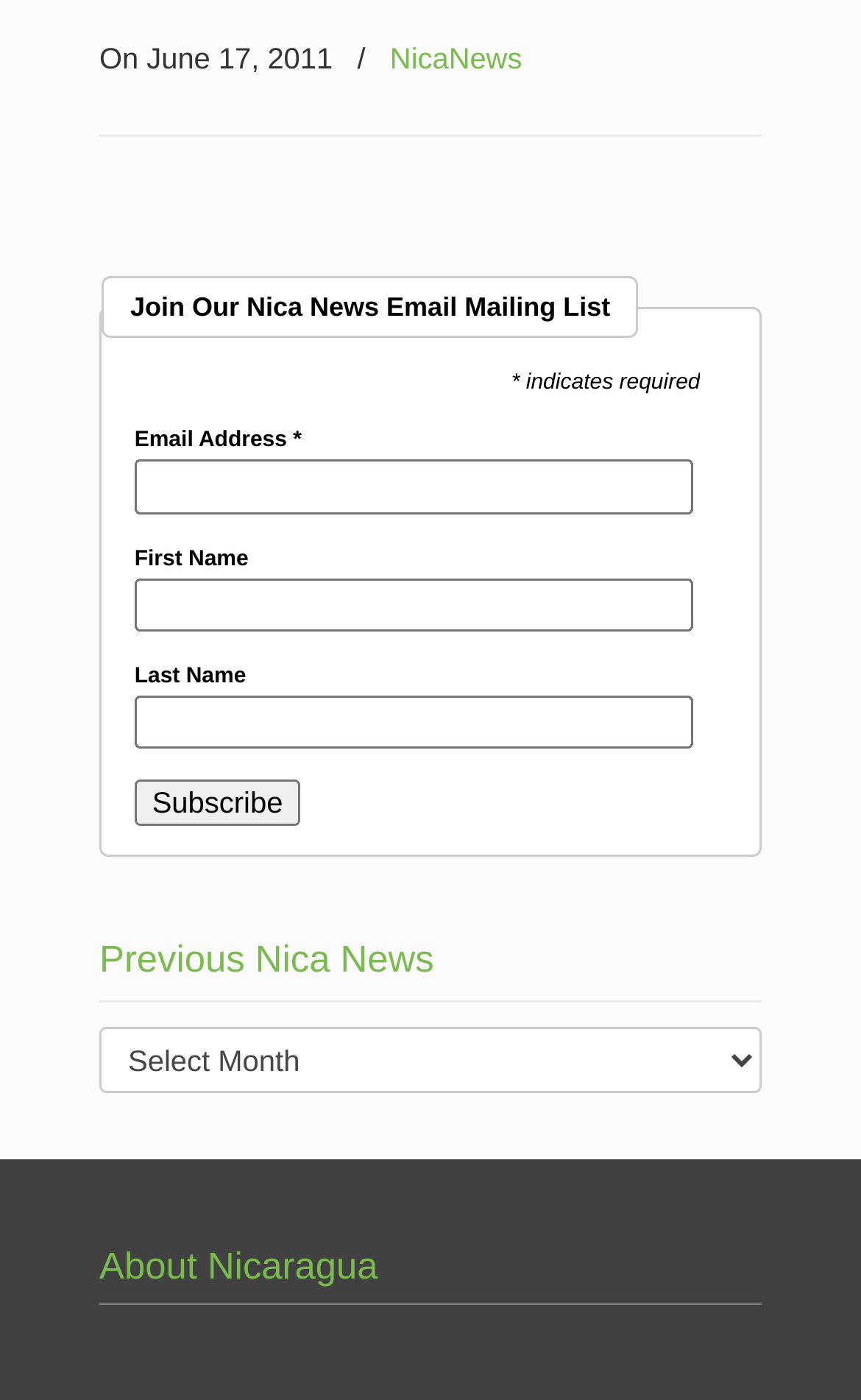What is the date mentioned on the webpage?
Refer to the screenshot and deliver a thorough answer to the question presented.

The date is mentioned in the static text element at the top of the webpage, which reads 'On June 17, 2011'.